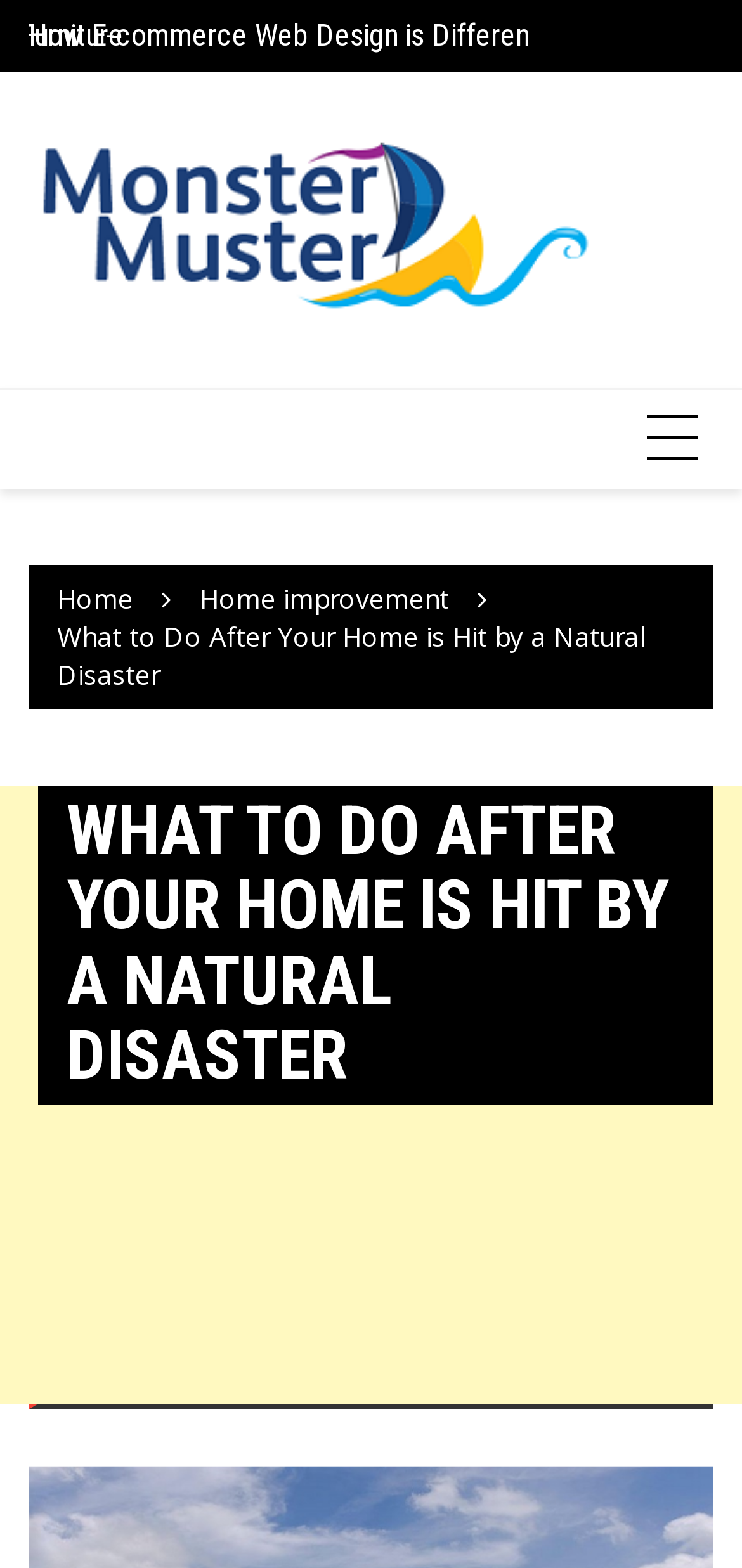Give a concise answer of one word or phrase to the question: 
What is the bounding box coordinate of the region containing the webpage's title?

[0.077, 0.394, 0.869, 0.441]